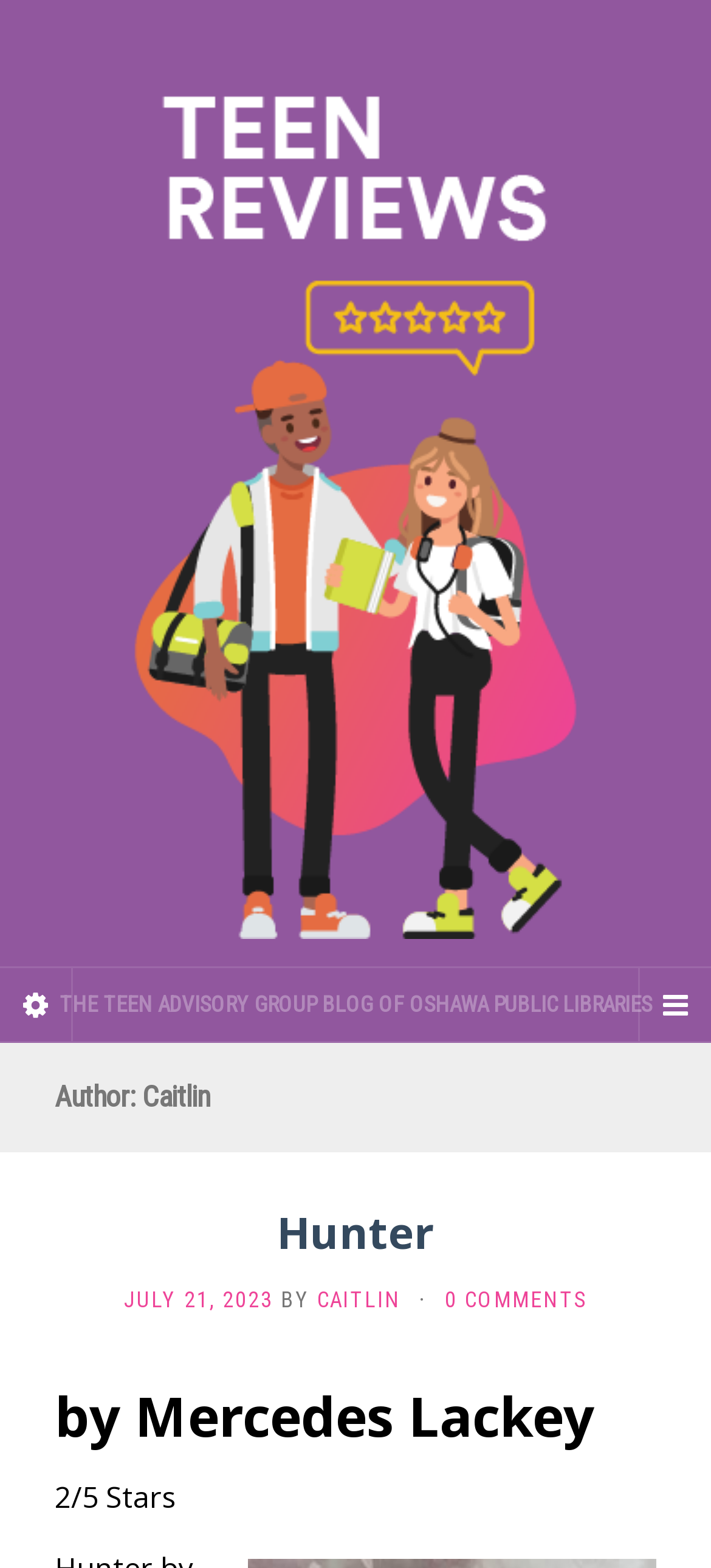Generate a comprehensive caption for the webpage you are viewing.

The webpage is titled "Caitlin – Teen Reviews" and features a prominent heading "Teen Reviews" at the top, which is accompanied by an image with the same title. Below this heading, there is a secondary heading "THE TEEN ADVISORY GROUP BLOG OF OSHAWA PUBLIC LIBRARIES".

On the left side, there are two buttons, "Sidebar" and "Navigation Menu", which are positioned vertically. To the right of these buttons, there is a heading "Author: Caitlin" that spans the width of the page.

Under the author heading, there are two sections of content. The first section features a heading "Hunter" with a link to the title, followed by the publication date "JULY 21, 2023" and the author's name "CAITLIN". The second section has a heading "by Mercedes Lackey" and a rating of "2/5 Stars".

Overall, the webpage appears to be a blog post or review page, with a focus on the author Caitlin and her review of a book titled "Hunter" by Mercedes Lackey.